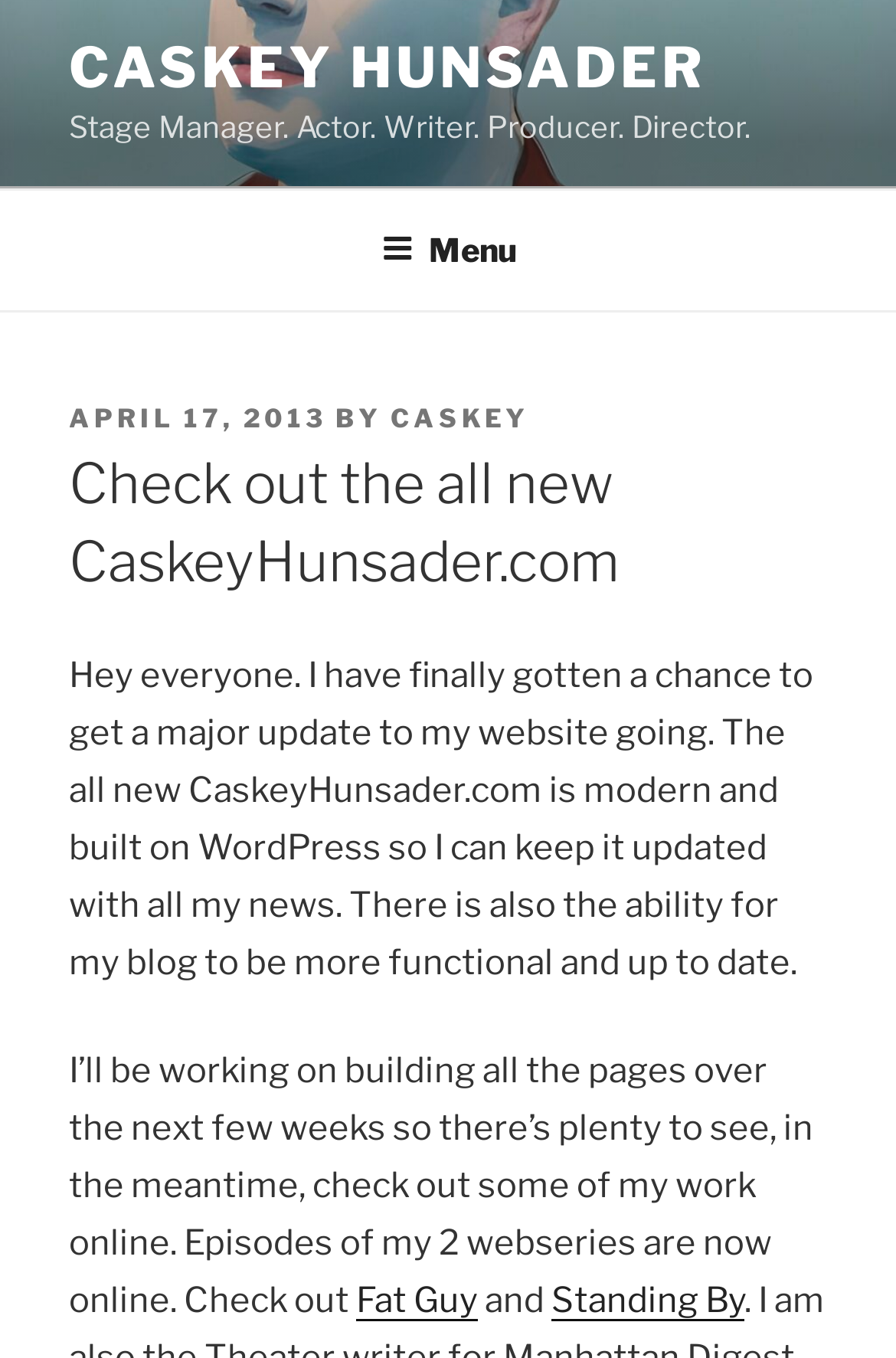Use a single word or phrase to answer the question:
What is the name of the two webseries mentioned?

Fat Guy and Standing By